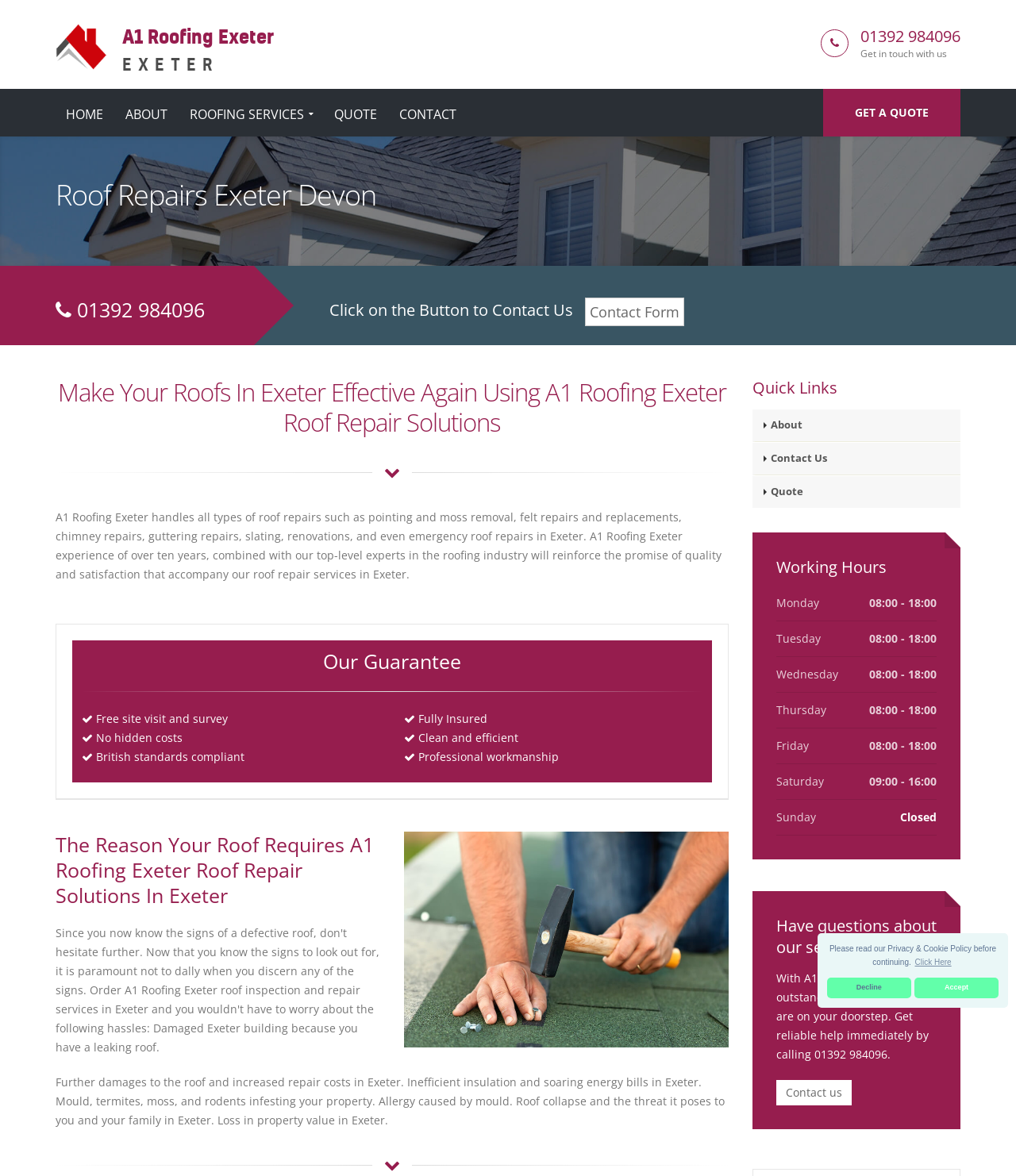For the following element description, predict the bounding box coordinates in the format (top-left x, top-left y, bottom-right x, bottom-right y). All values should be floating point numbers between 0 and 1. Description: name="author" placeholder="Your Name *"

None